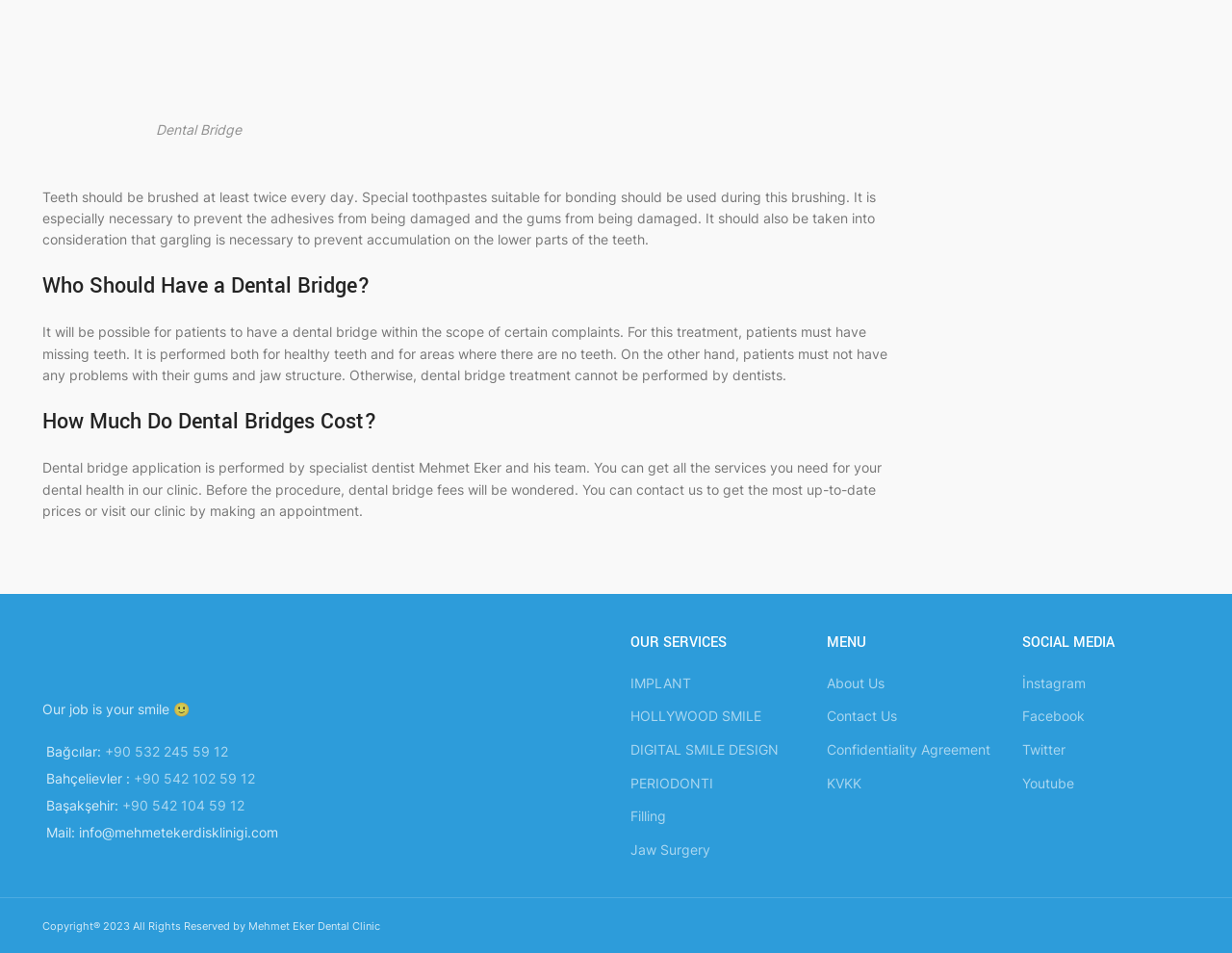Determine the bounding box coordinates for the area that should be clicked to carry out the following instruction: "Visit the 'About Us' page".

[0.671, 0.708, 0.718, 0.725]